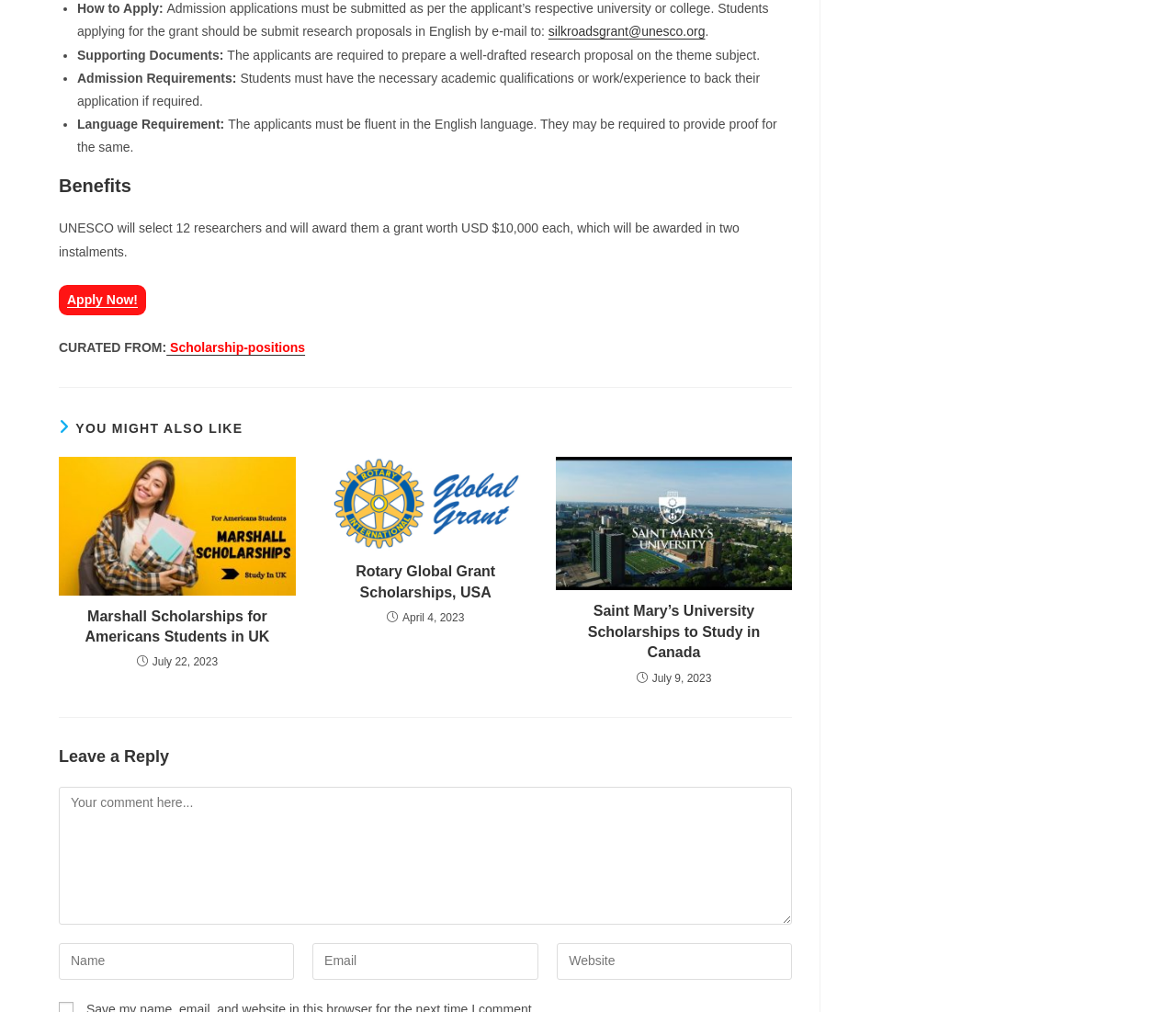Answer the question with a brief word or phrase:
What is the language requirement for the applicants?

English